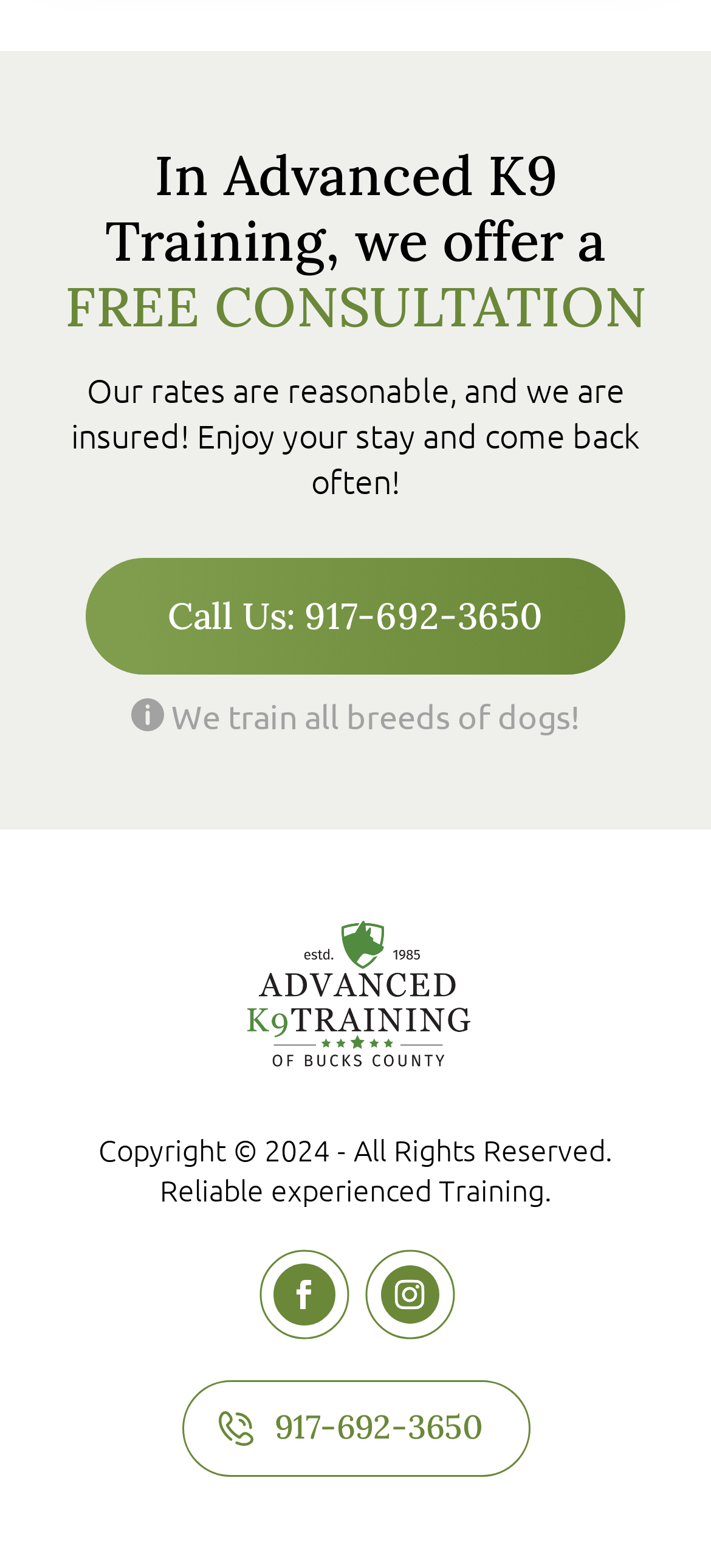Please reply with a single word or brief phrase to the question: 
What is the purpose of the consultation?

Free consultation